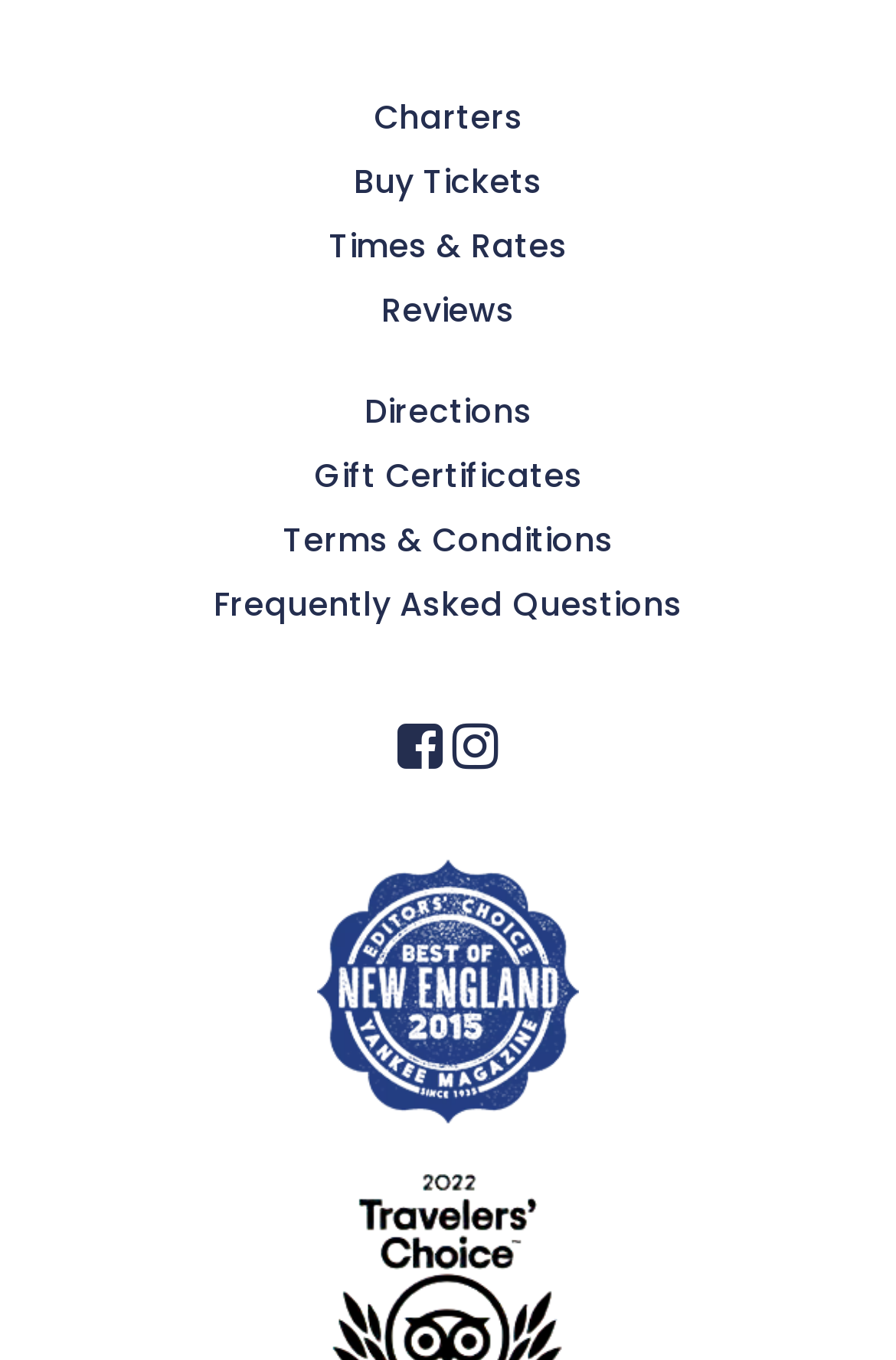Please identify the bounding box coordinates of the element's region that should be clicked to execute the following instruction: "View charter information". The bounding box coordinates must be four float numbers between 0 and 1, i.e., [left, top, right, bottom].

[0.417, 0.069, 0.583, 0.103]